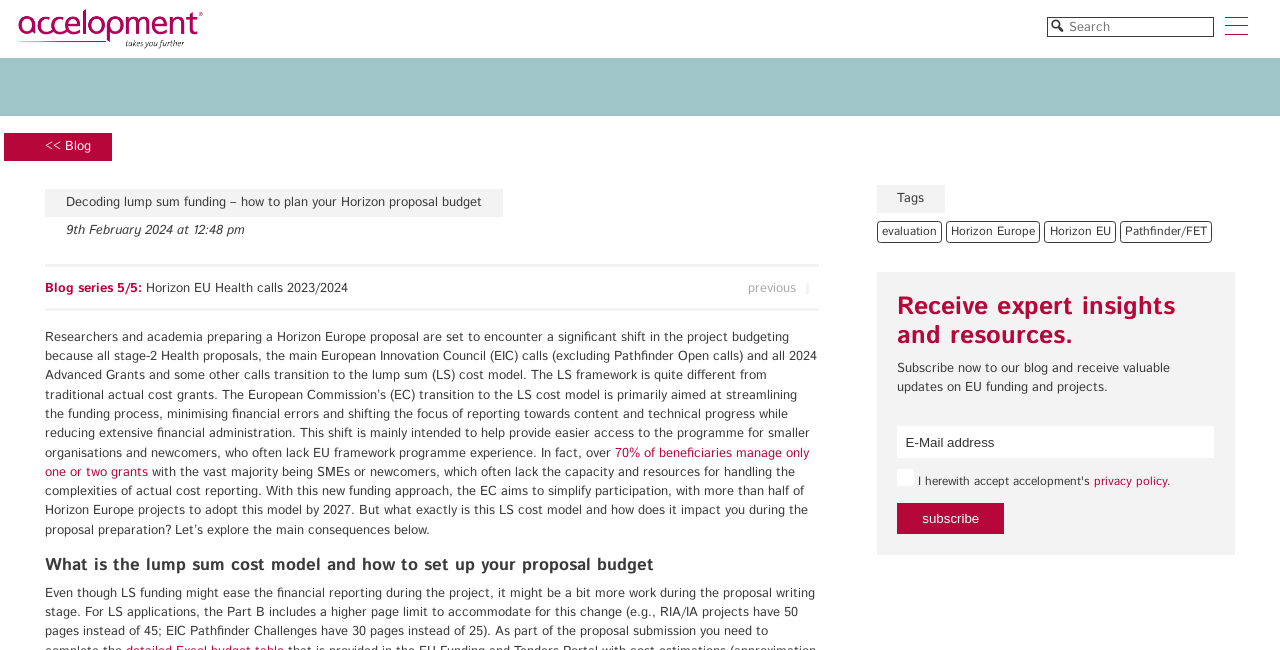Locate the bounding box coordinates of the element that should be clicked to fulfill the instruction: "Learn about the company".

[0.032, 0.375, 0.131, 0.399]